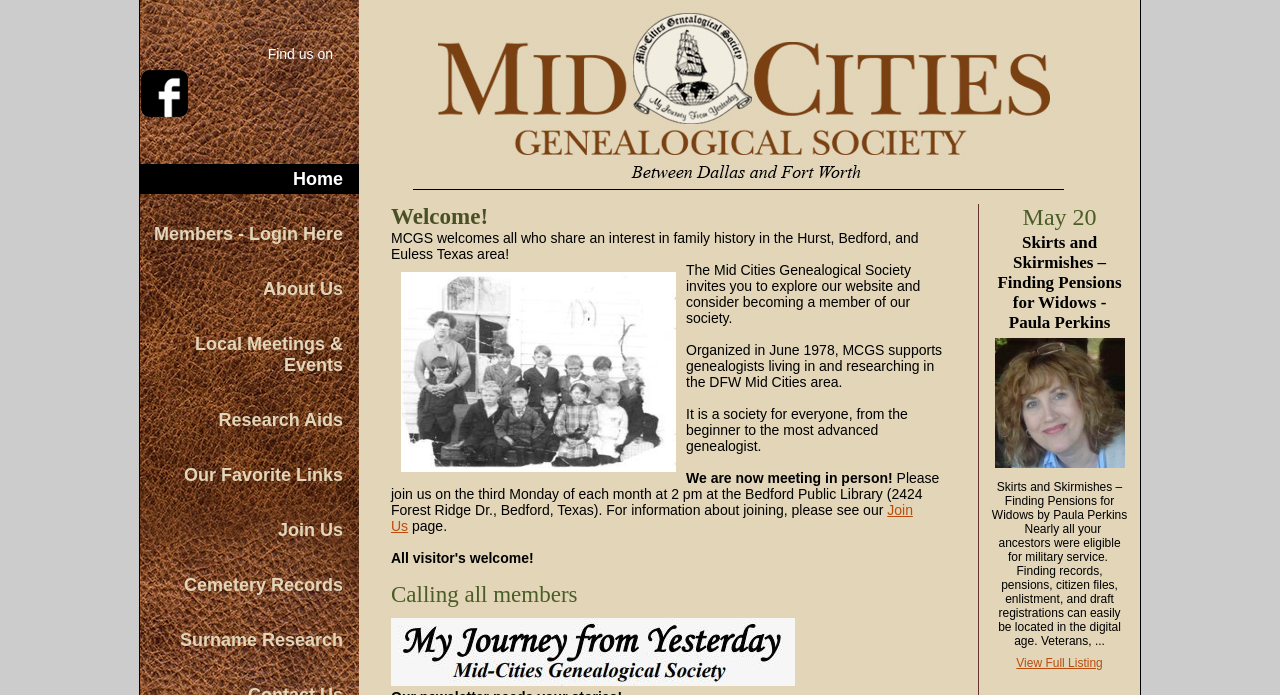How many images are in the newsletter section? Based on the image, give a response in one word or a short phrase.

2